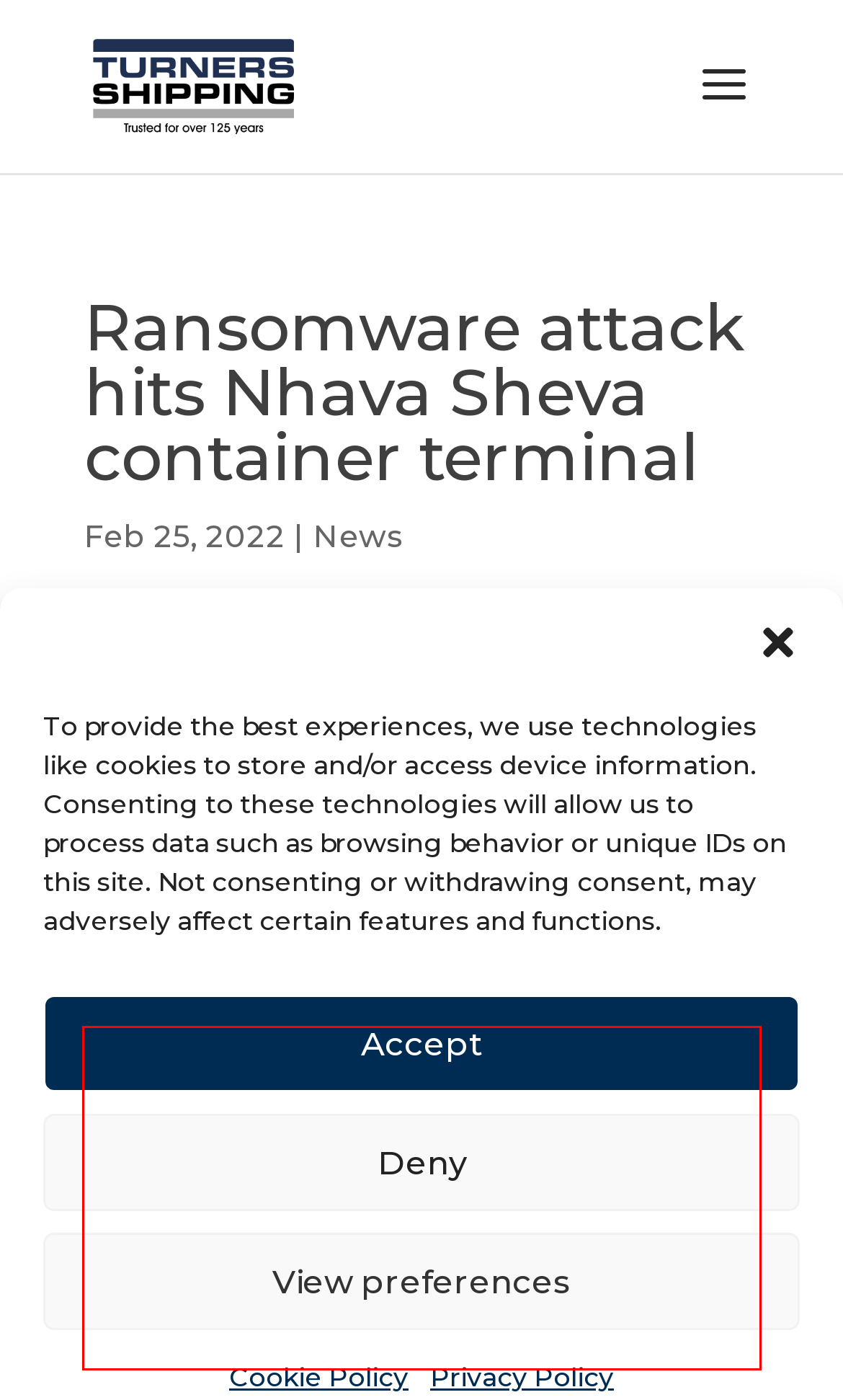Please extract the text content from the UI element enclosed by the red rectangle in the screenshot.

A suspected ransomware attack has knocked out the management information system (MIS) at Jawaharlal Nehru Port Container Terminal (JNPCT), one of five marine facilities in India’s top container gateway of JNPT (Nhava Sheva).